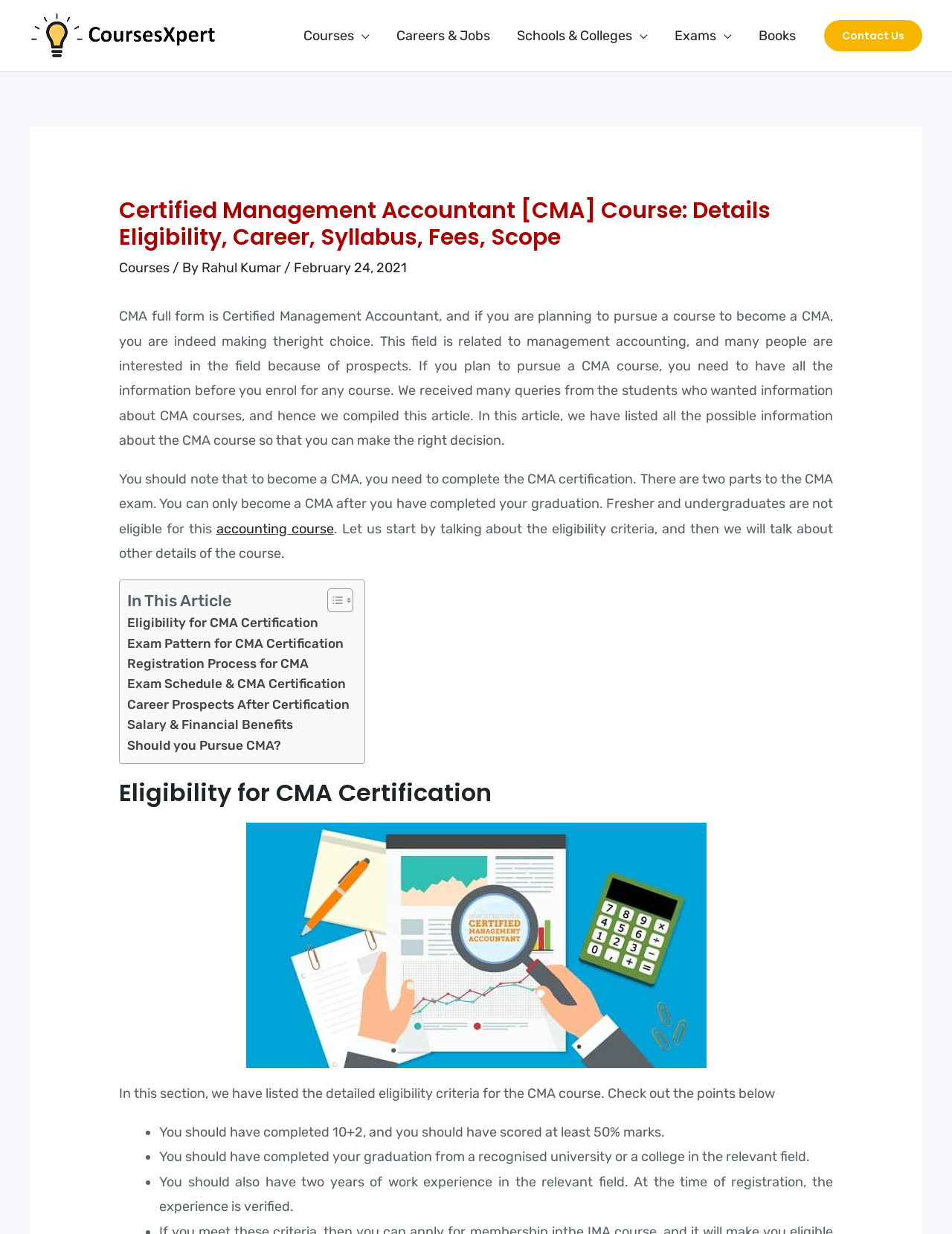What is the eligibility criteria for CMA certification?
We need a detailed and exhaustive answer to the question. Please elaborate.

The eligibility criteria for CMA certification is mentioned in the section 'Eligibility for CMA Certification', which lists three points: completing 10+2 with at least 50% marks, completing graduation from a recognized university or college in the relevant field, and having two years of work experience in the relevant field.